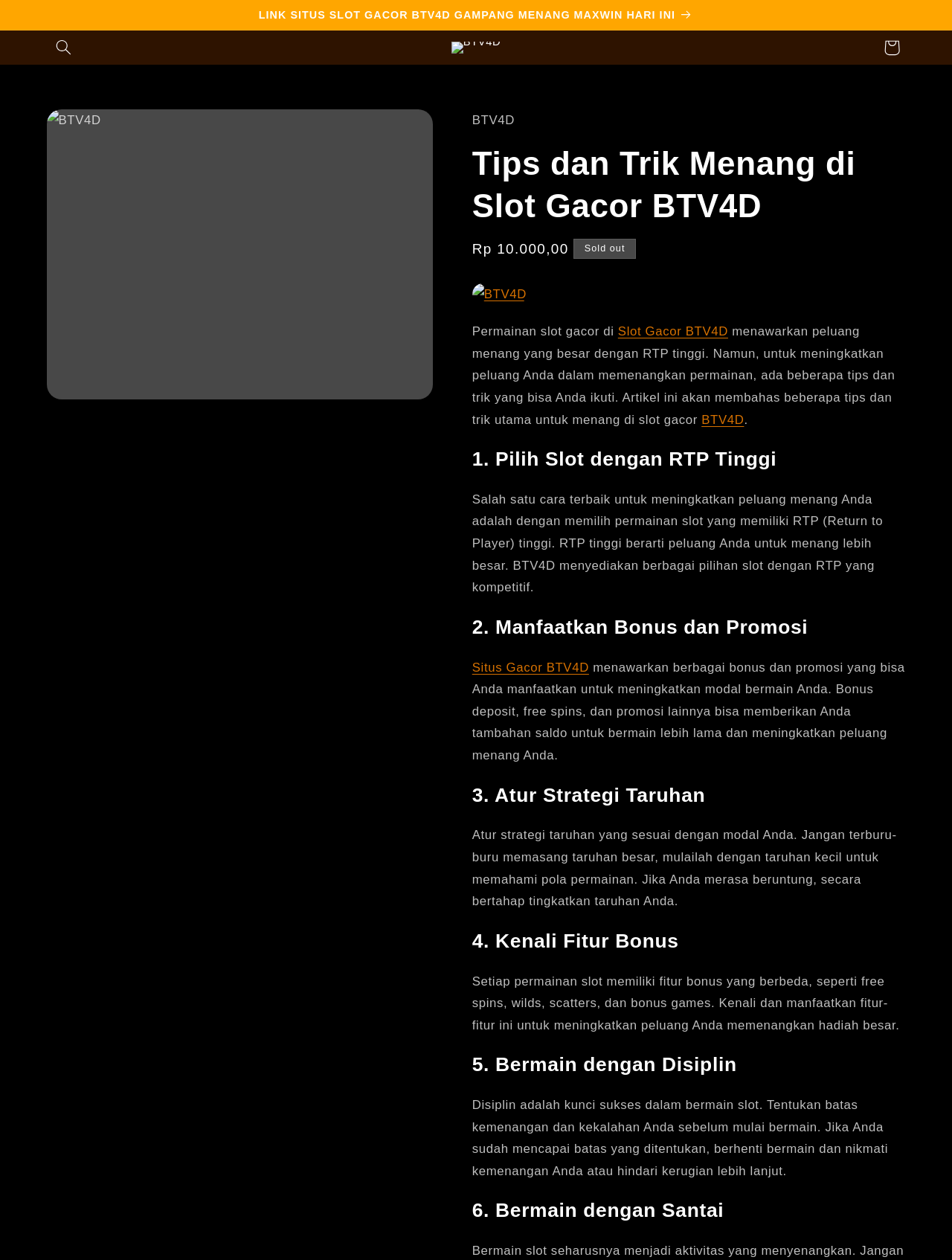Determine the bounding box coordinates for the UI element described. Format the coordinates as (top-left x, top-left y, bottom-right x, bottom-right y) and ensure all values are between 0 and 1. Element description: parent_node: Follow Us title="Facebook"

None